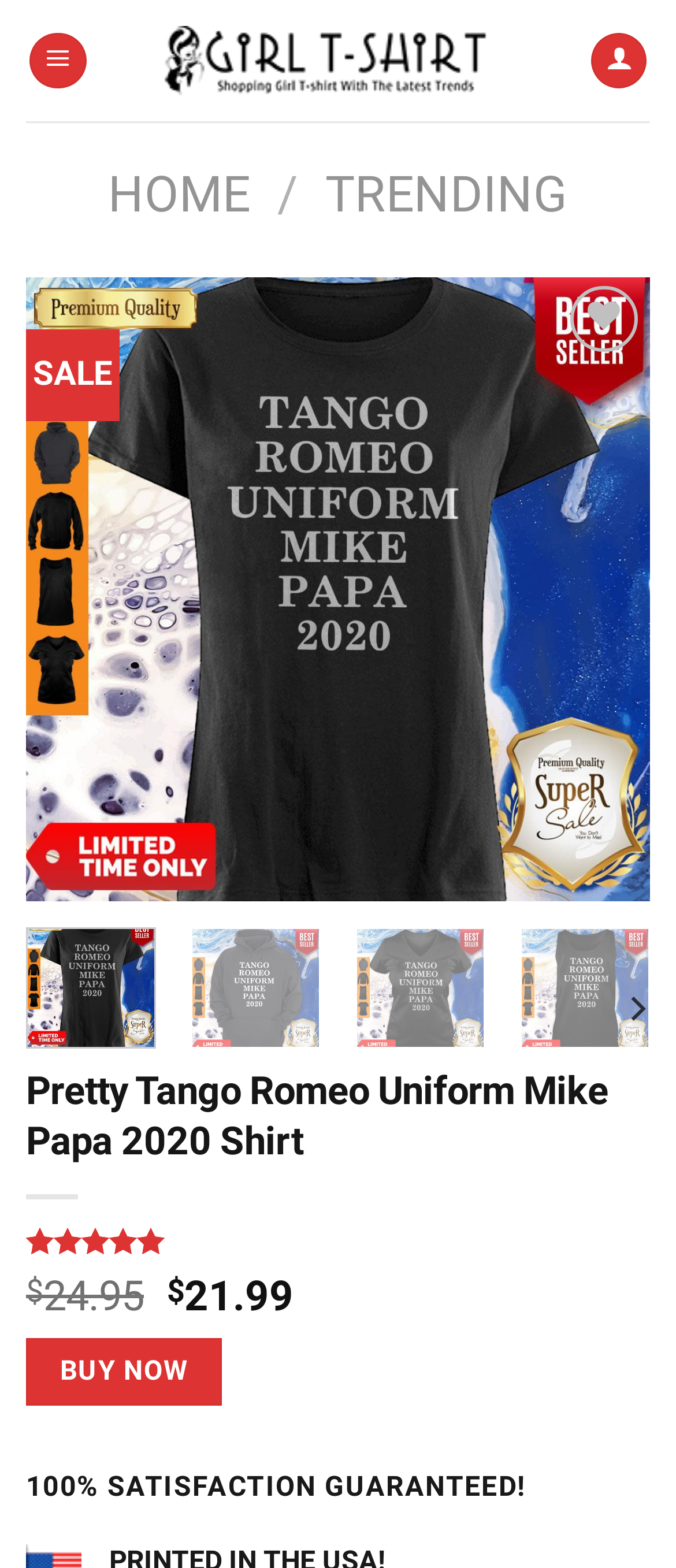Please identify the bounding box coordinates of the area that needs to be clicked to fulfill the following instruction: "Click the 'TRENDING' link."

[0.481, 0.105, 0.84, 0.143]